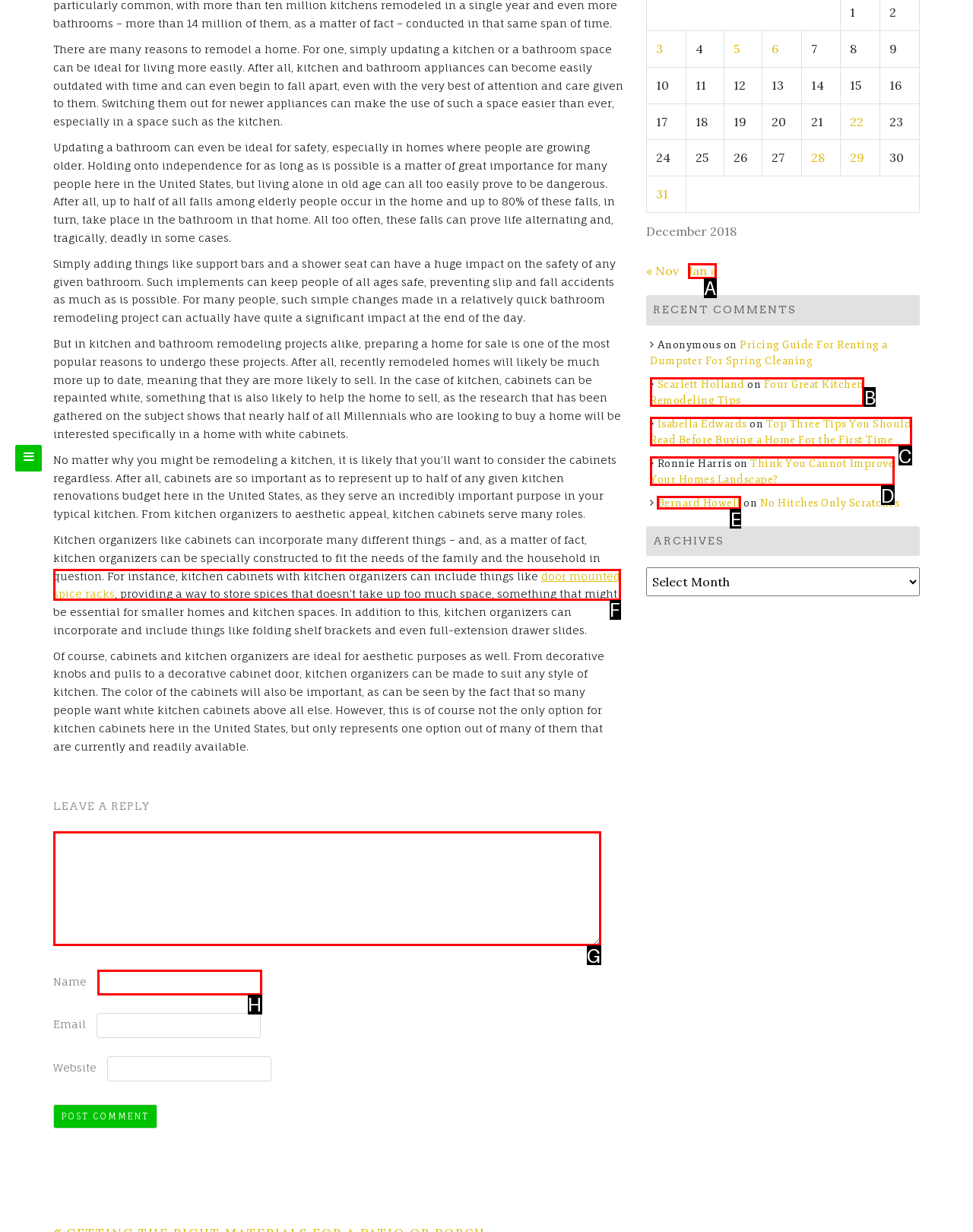Based on the description: Four Great Kitchen Remodeling Tips, find the HTML element that matches it. Provide your answer as the letter of the chosen option.

B